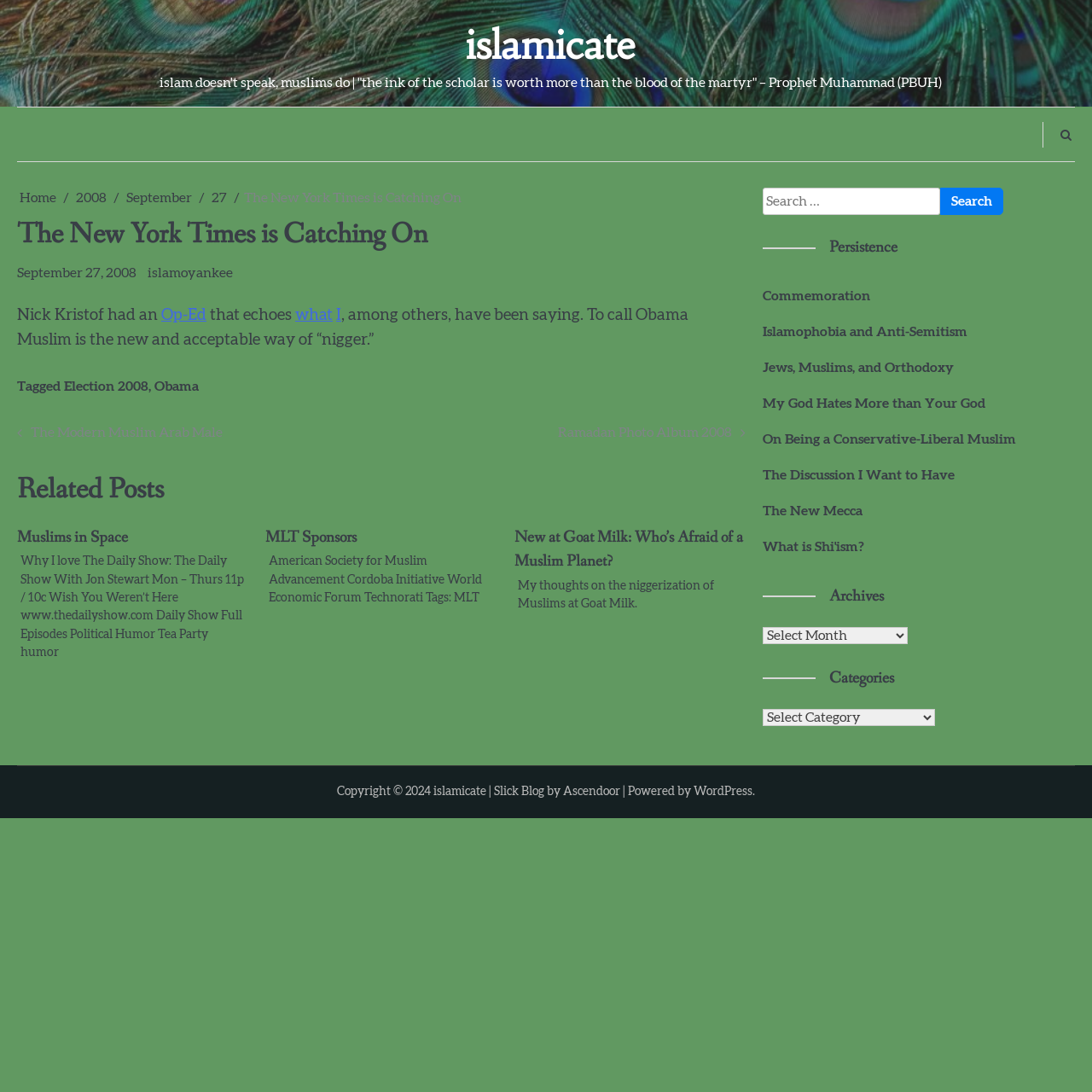Please locate and generate the primary heading on this webpage.

The New York Times is Catching On